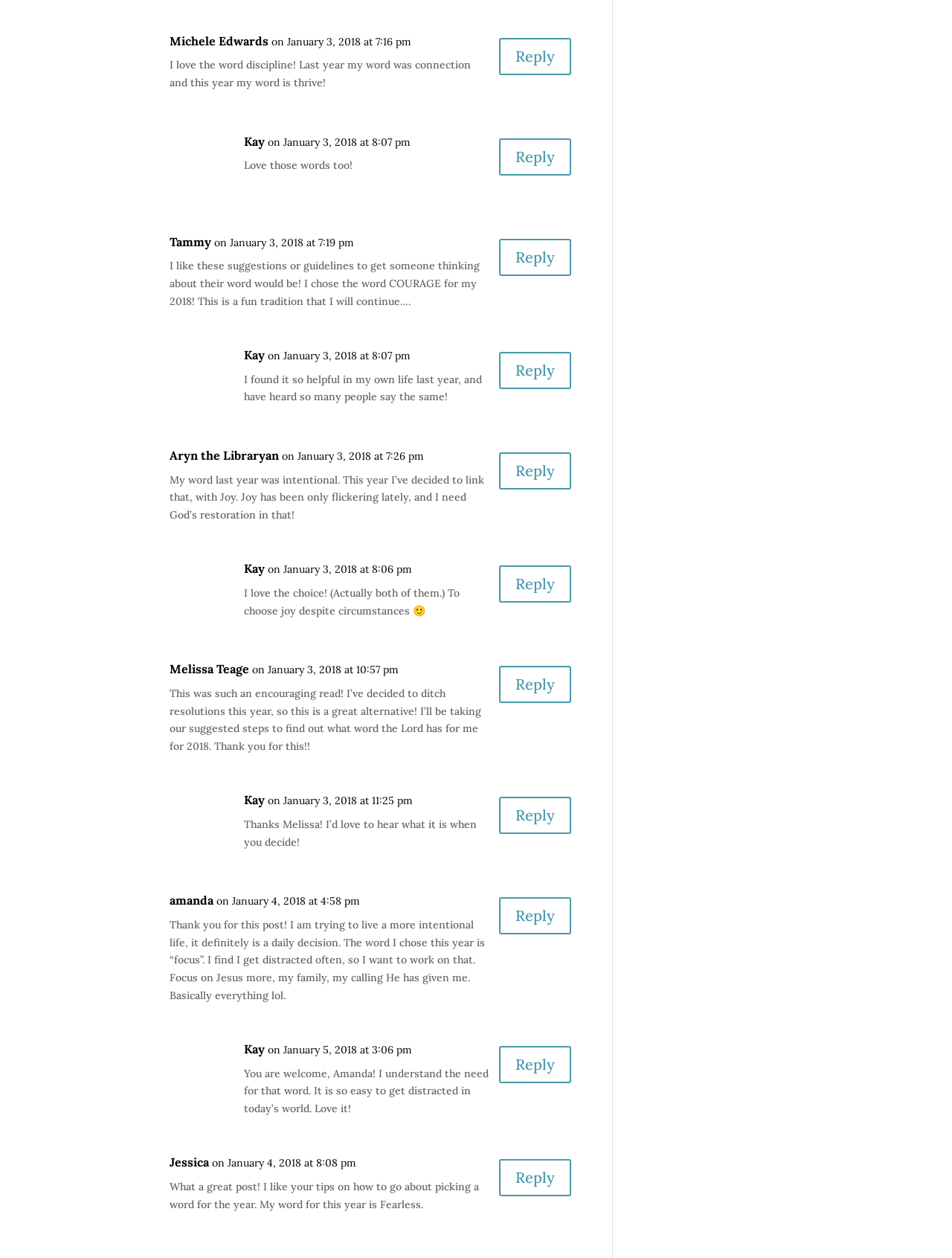Given the element description "Melissa Teage" in the screenshot, predict the bounding box coordinates of that UI element.

[0.178, 0.525, 0.262, 0.539]